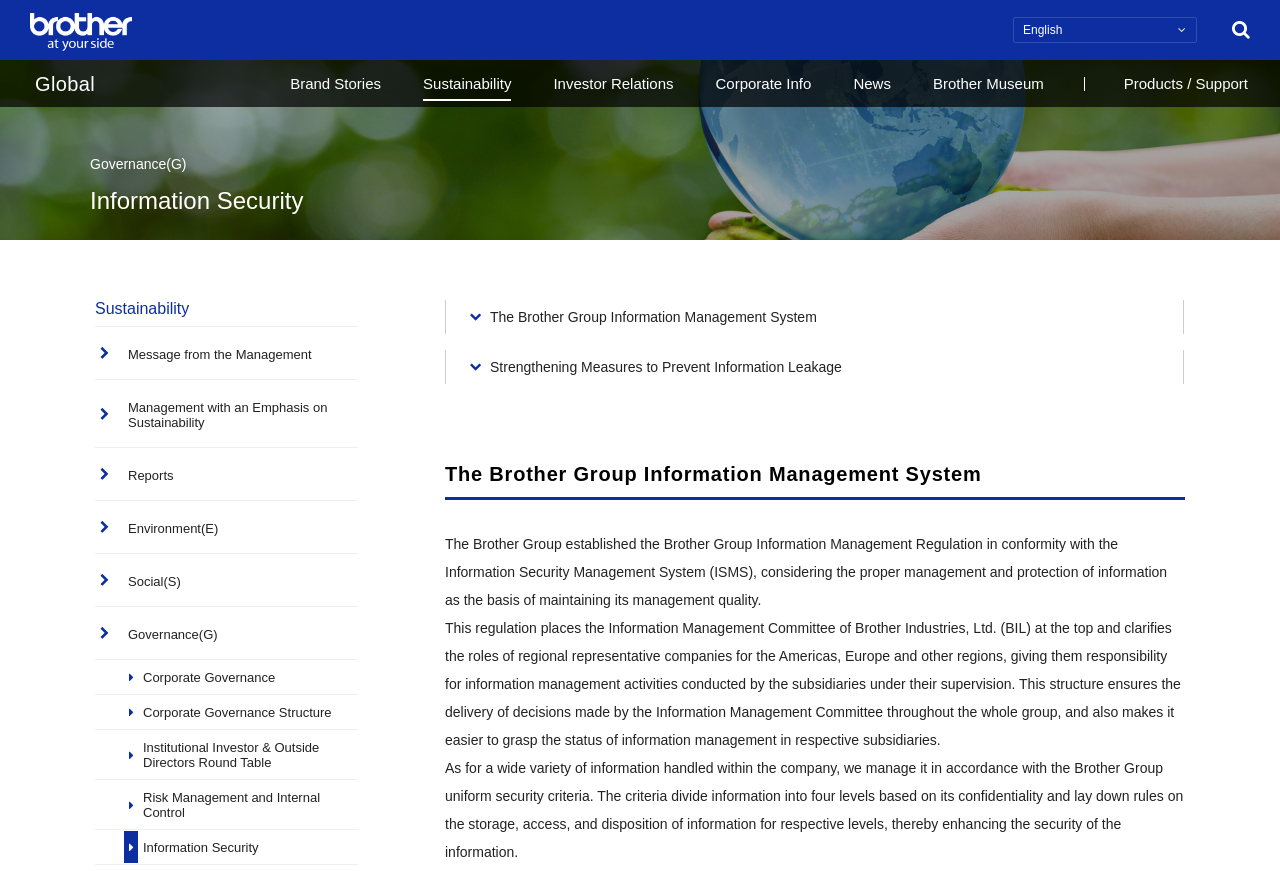Provide a one-word or short-phrase answer to the question:
What is the role of regional representative companies?

Responsible for information management activities